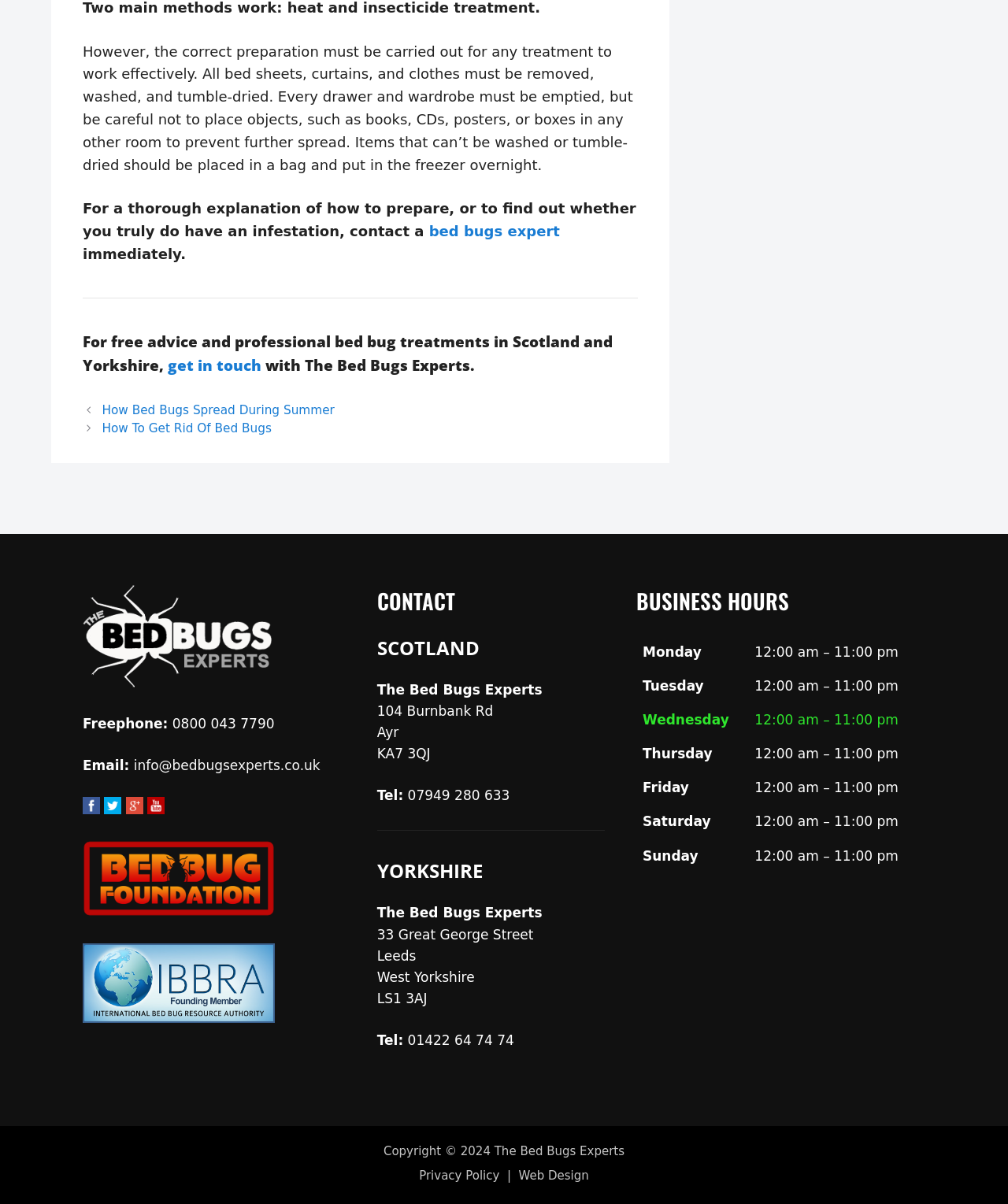Could you indicate the bounding box coordinates of the region to click in order to complete this instruction: "Read about Candle & Wax Melt Care".

None